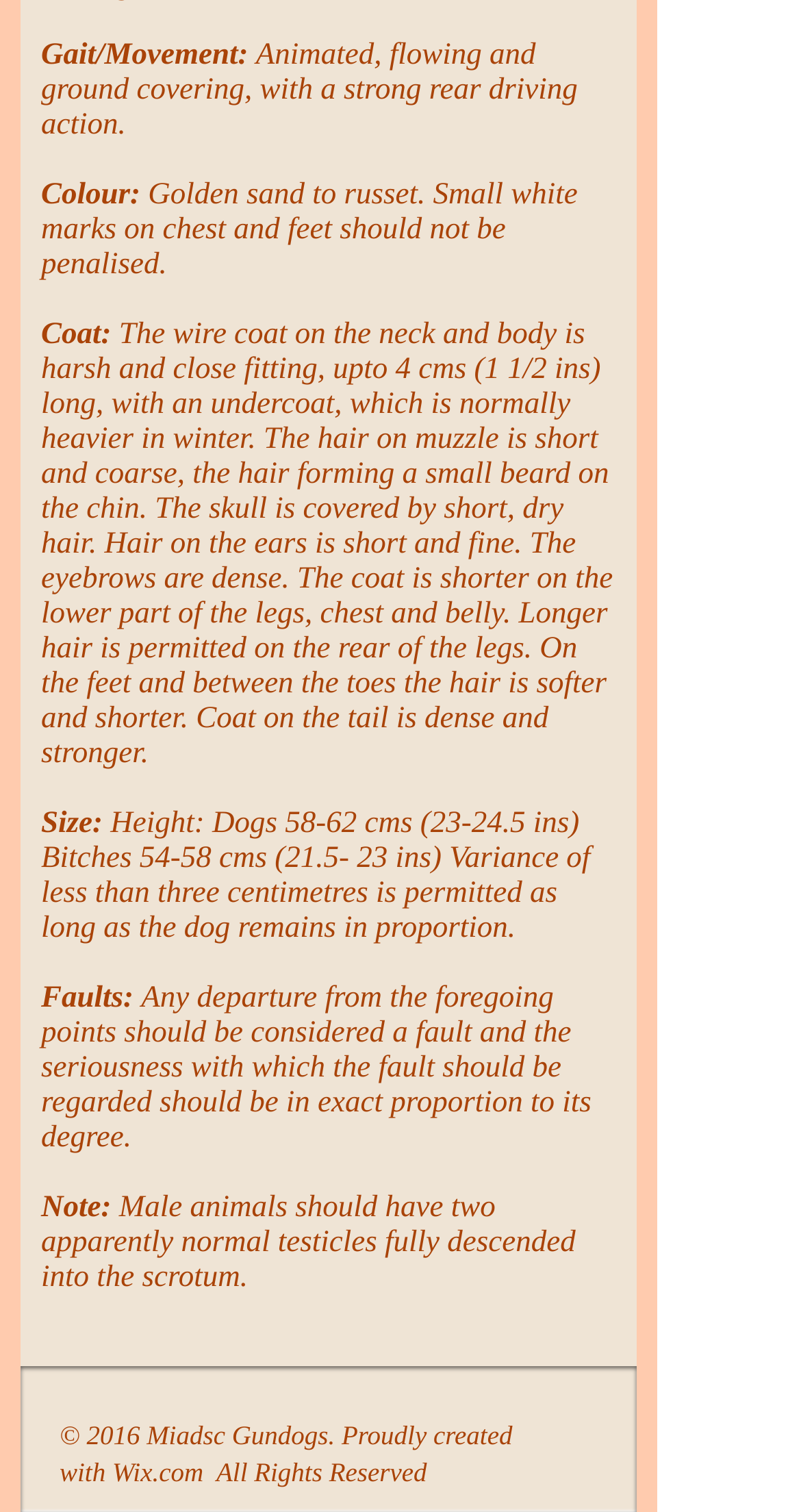What is the acceptable height range for male dogs?
Using the image, provide a concise answer in one word or a short phrase.

58-62 cms